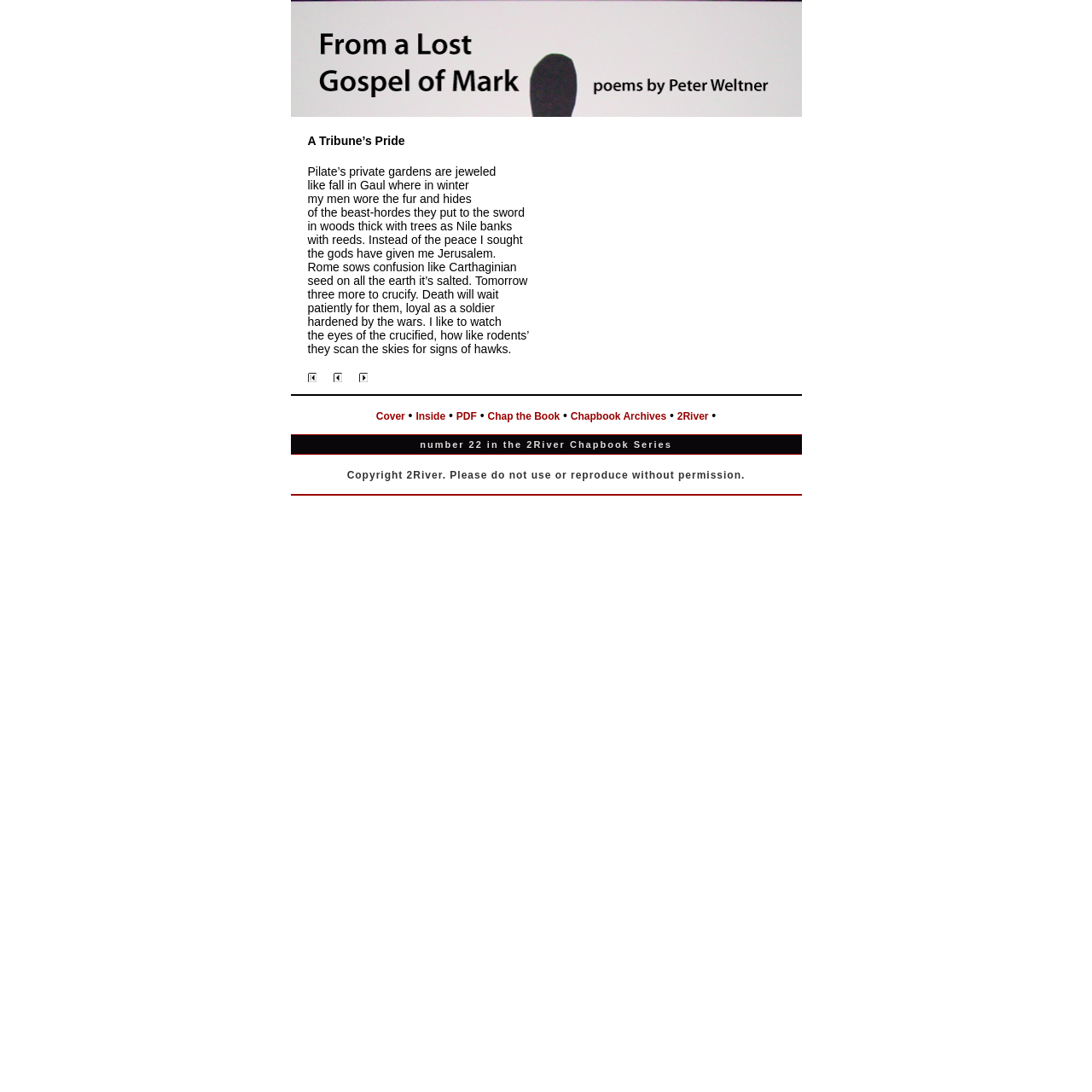What is the copyright notice for?
Using the image, respond with a single word or phrase.

2River Chapbook Series